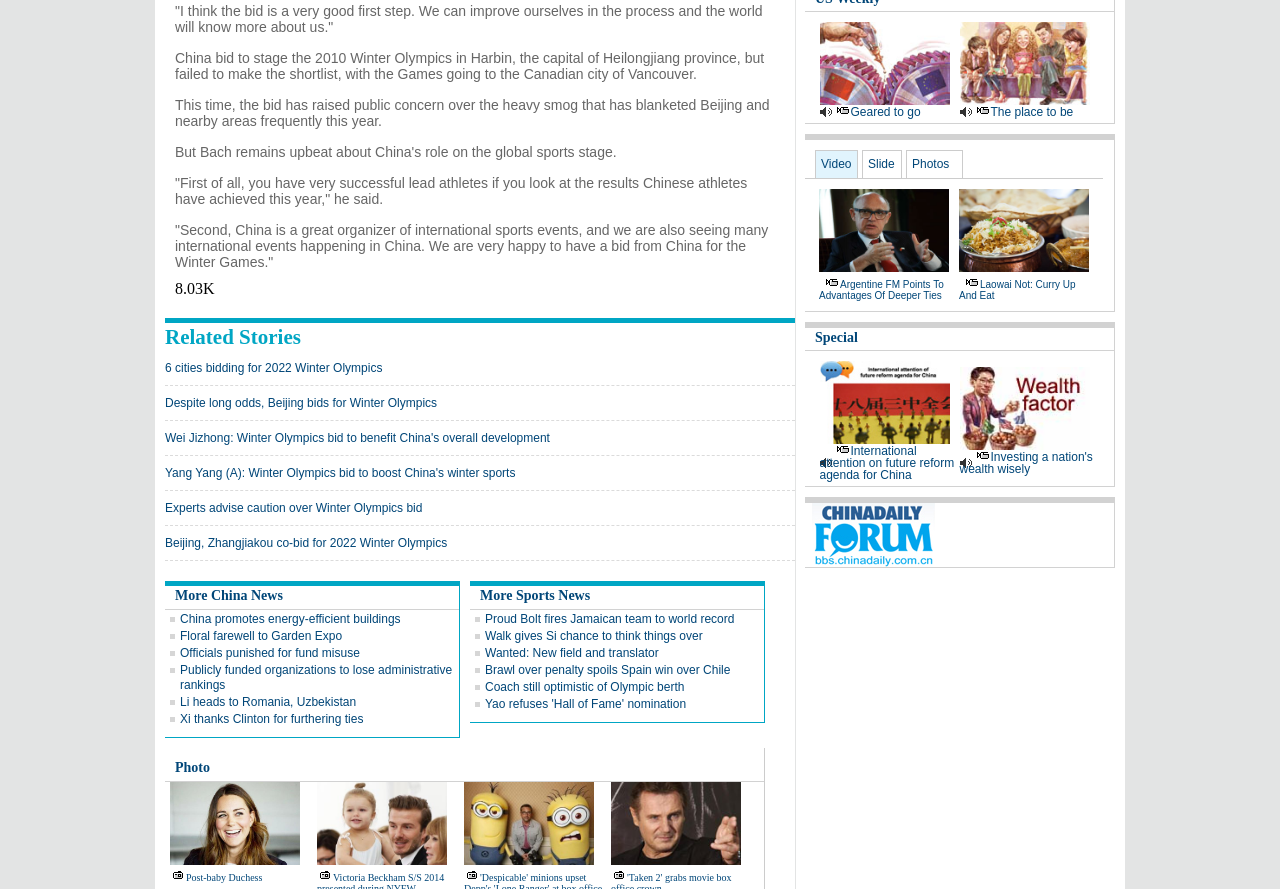How many cities are bidding for the 2022 Winter Olympics?
Please give a well-detailed answer to the question.

The answer can be found in the link '6 cities bidding for 2022 Winter Olympics' which is present in the webpage.